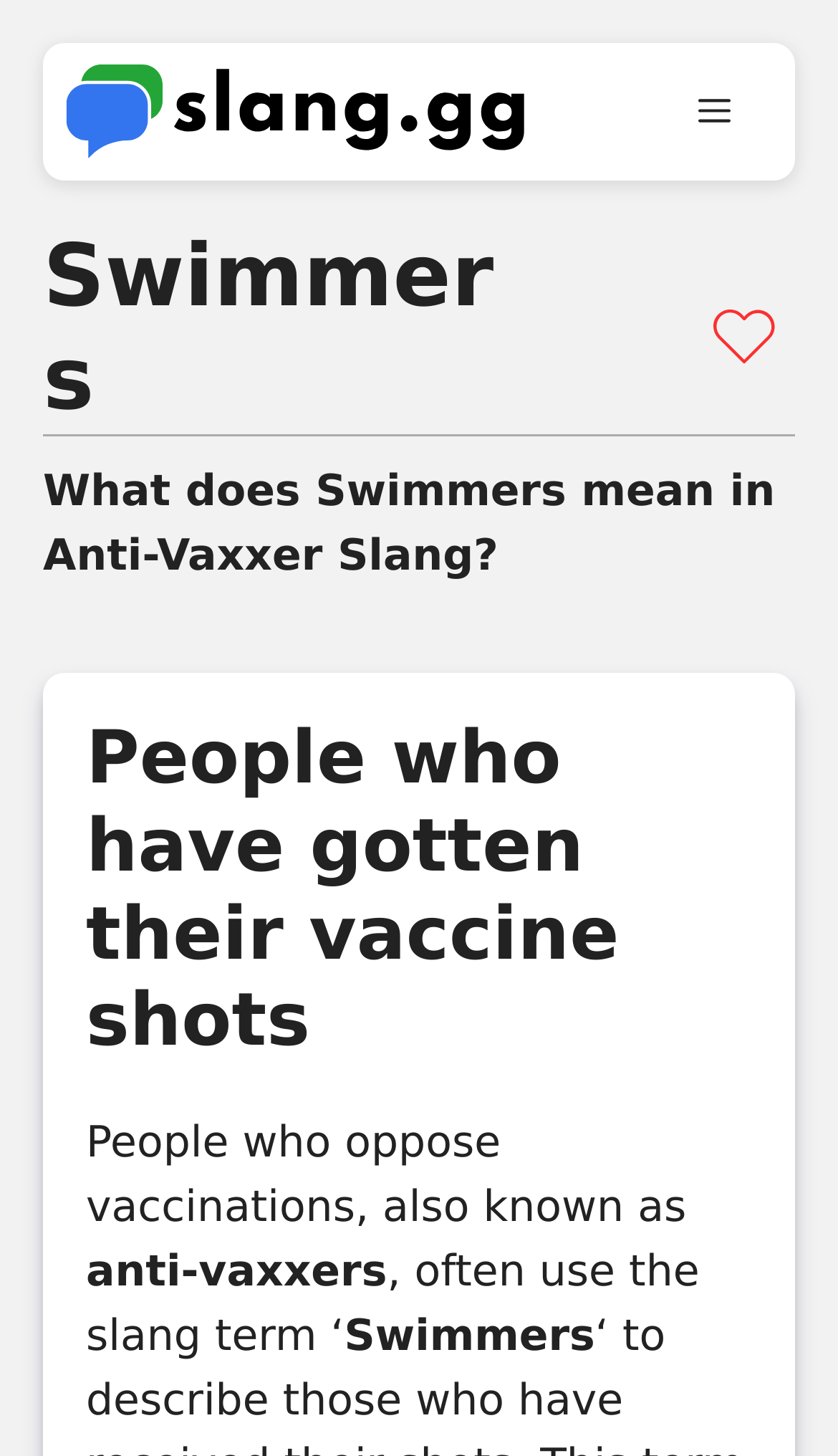Can you look at the image and give a comprehensive answer to the question:
Is the menu expanded?

The menu button element has an attribute 'expanded' set to 'False', indicating that the menu is not expanded. This information can be found in the button element with the text 'Menu'.